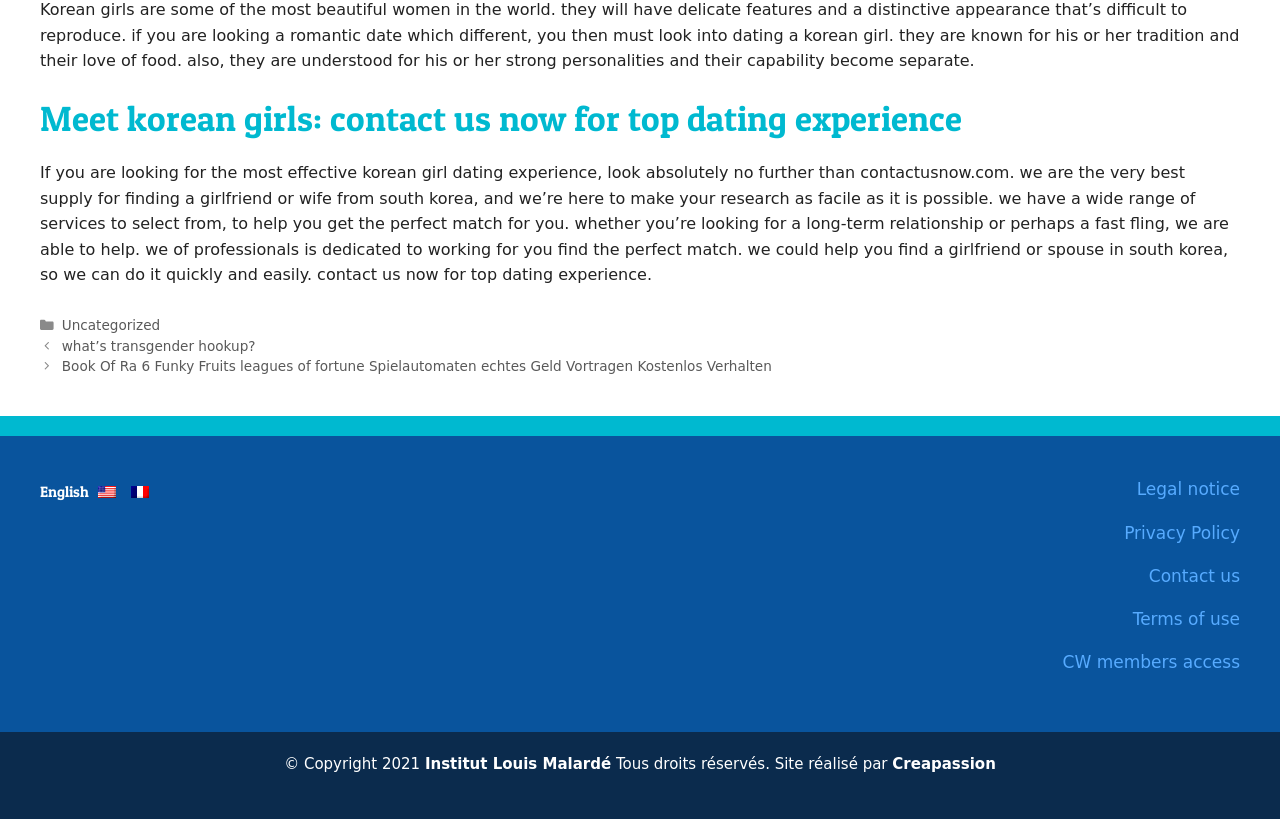Using the provided description: "Legal notice", find the bounding box coordinates of the corresponding UI element. The output should be four float numbers between 0 and 1, in the format [left, top, right, bottom].

[0.758, 0.582, 0.969, 0.615]